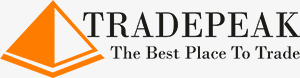What services does TradePeak specialize in?
Make sure to answer the question with a detailed and comprehensive explanation.

According to the caption, TradePeak is a company that specializes in providing a customer-focused and global enterprise, and its services include B2B portals, research, design, and technology integration for commercial customers.